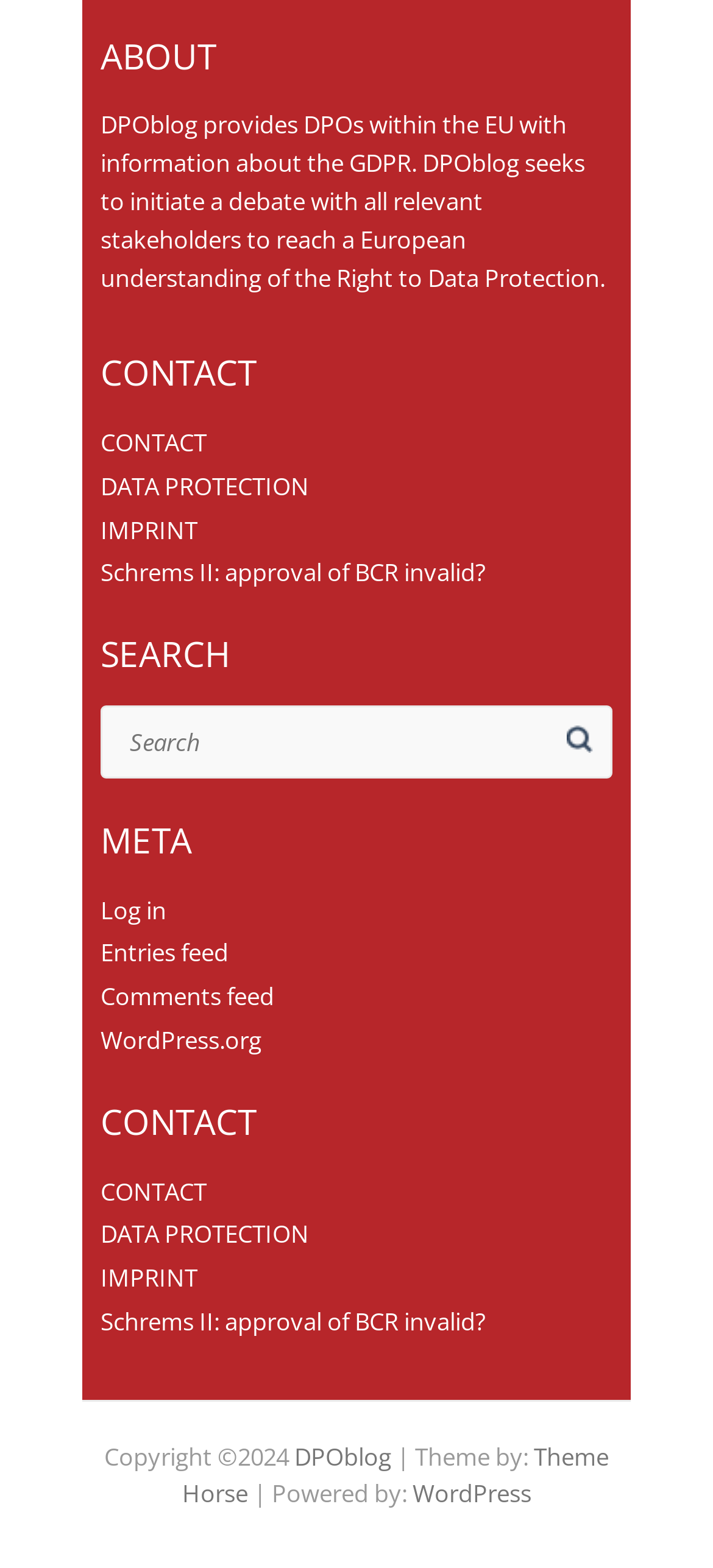Could you provide the bounding box coordinates for the portion of the screen to click to complete this instruction: "log in to the website"?

[0.141, 0.569, 0.233, 0.59]